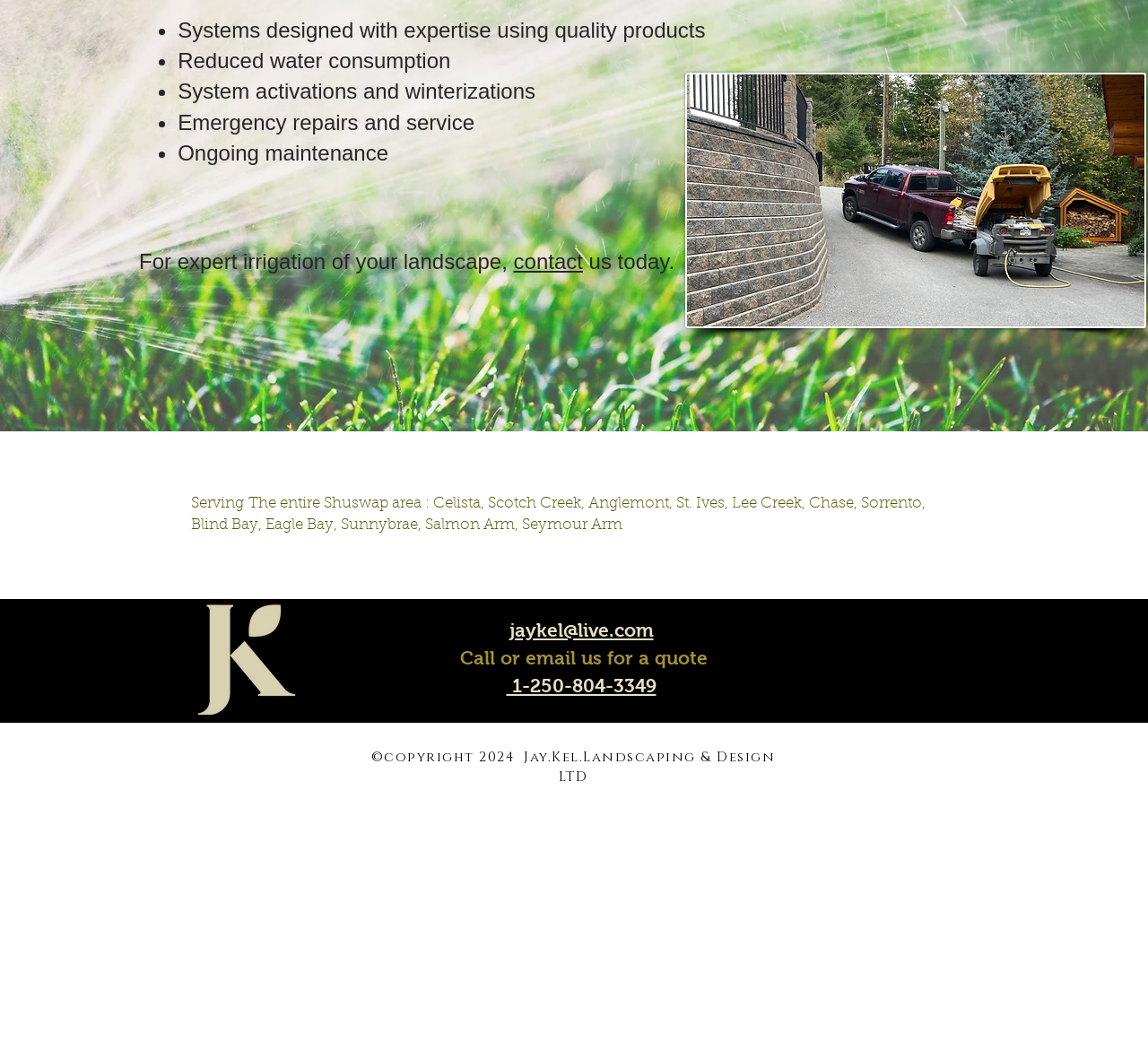Using the element description provided, determine the bounding box coordinates in the format (top-left x, top-left y, bottom-right x, bottom-right y). Ensure that all values are floating point numbers between 0 and 1. Element description: jaykel@live.com

[0.443, 0.595, 0.569, 0.614]